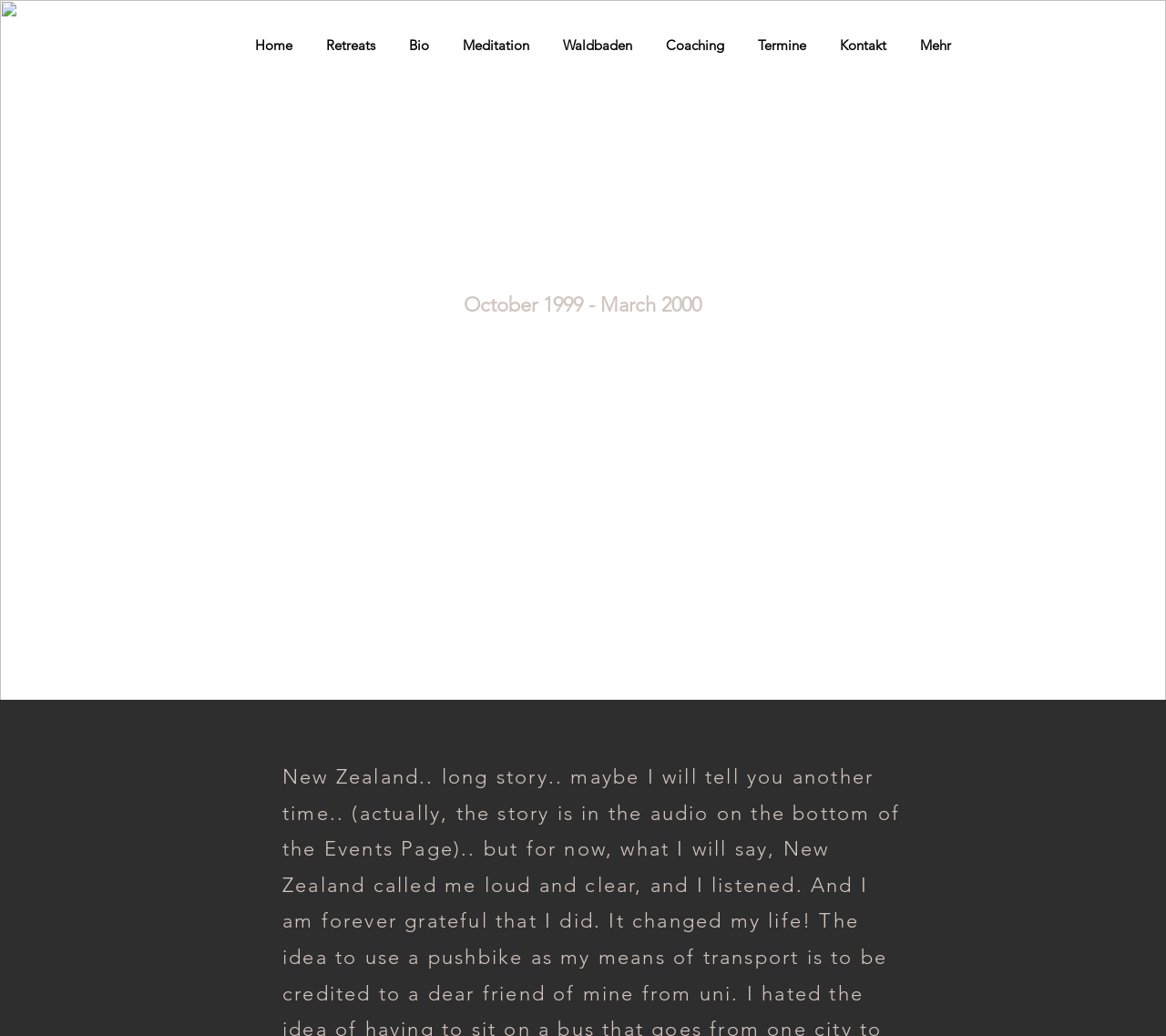Could you specify the bounding box coordinates for the clickable section to complete the following instruction: "view retreats"?

[0.265, 0.022, 0.336, 0.066]